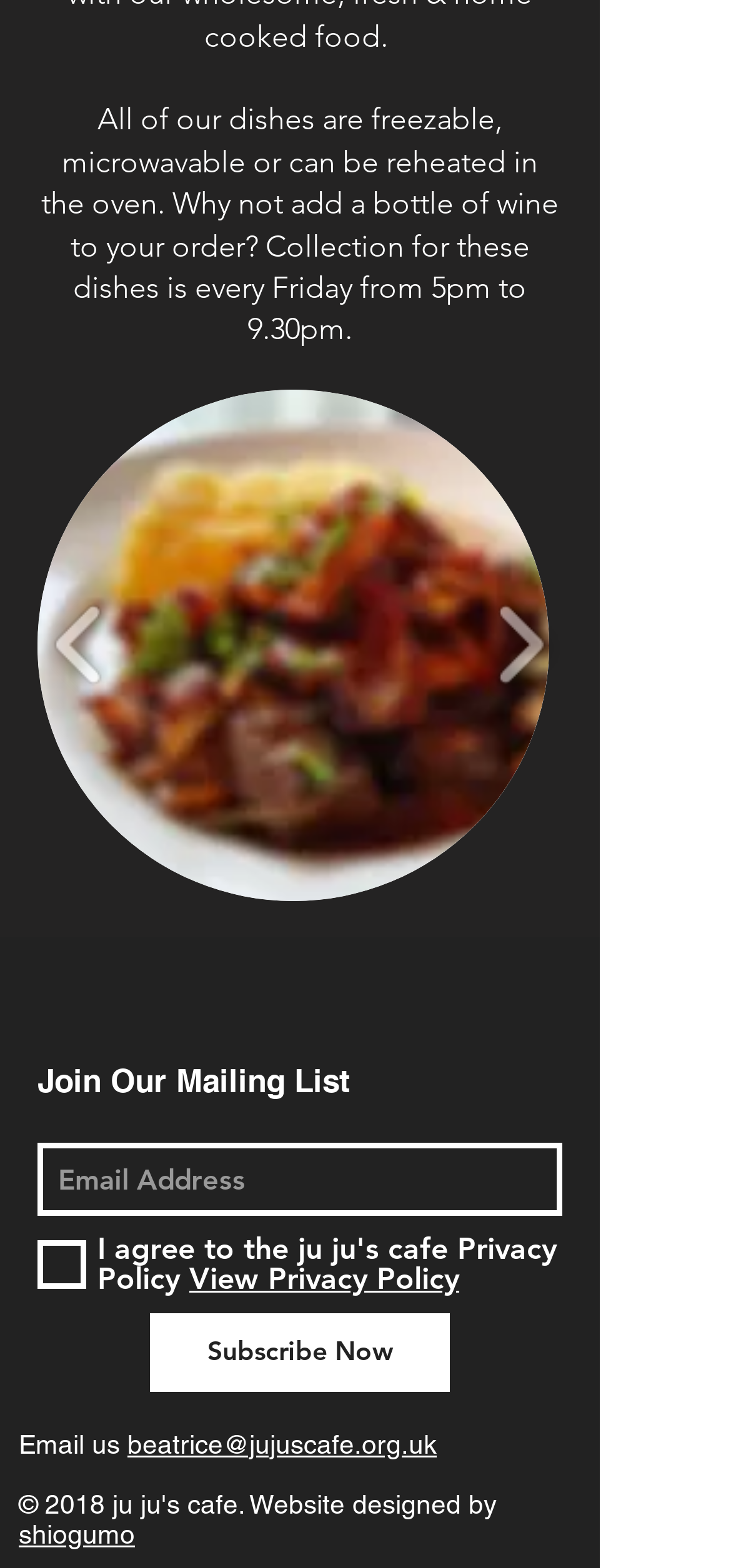Answer the question in a single word or phrase:
What is the email address to contact?

beatrice@jujuscafe.org.uk